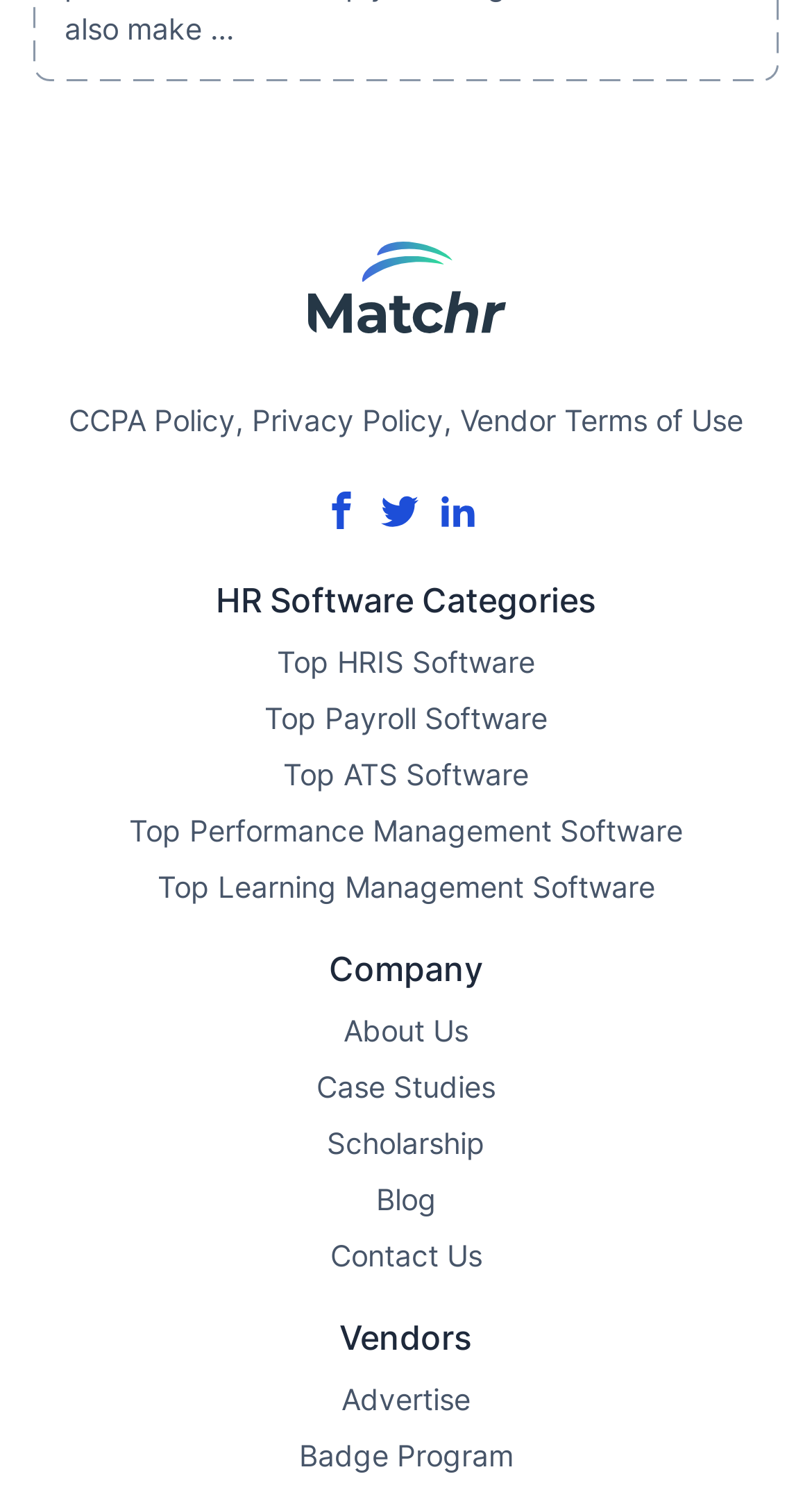Find the bounding box coordinates of the element you need to click on to perform this action: 'Learn about Top HRIS Software'. The coordinates should be represented by four float values between 0 and 1, in the format [left, top, right, bottom].

[0.341, 0.432, 0.659, 0.456]